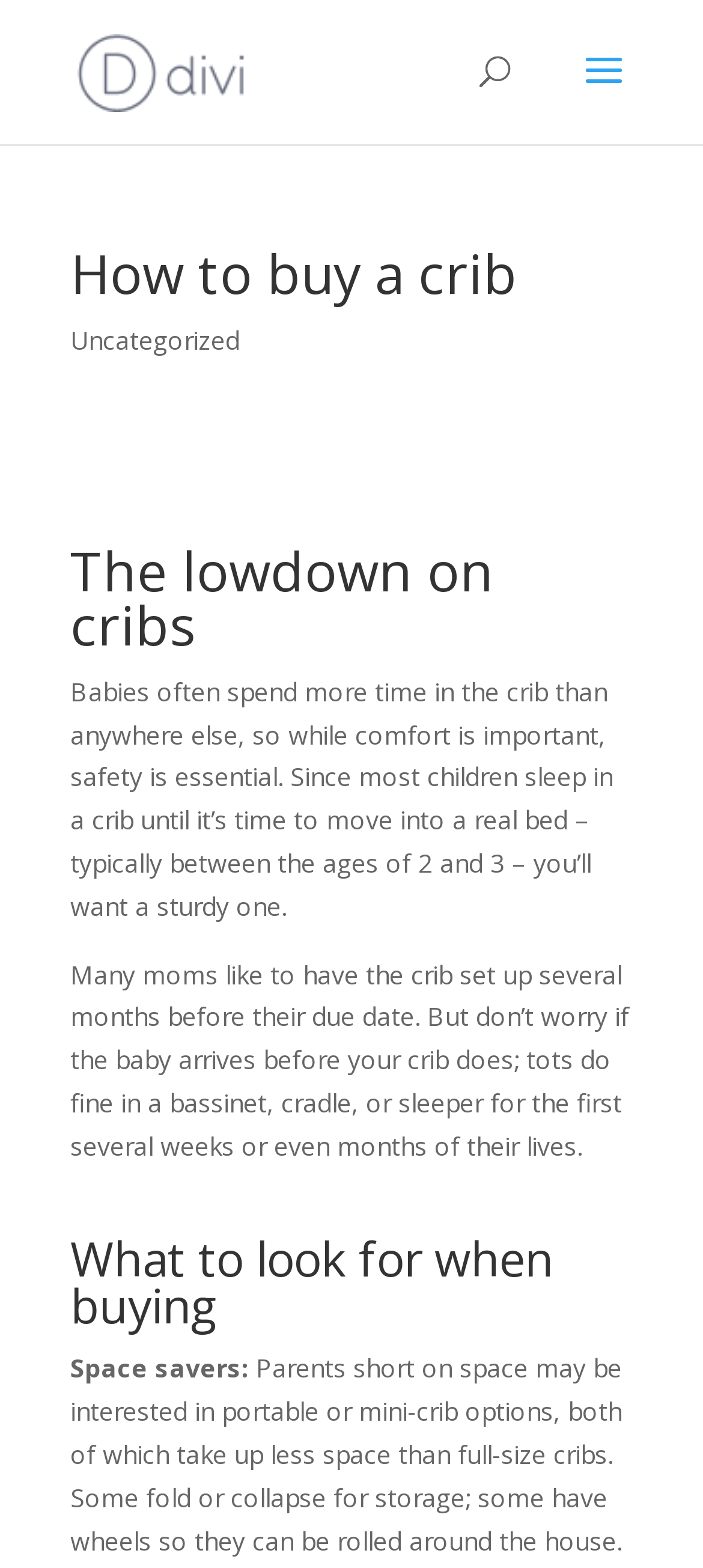Explain the webpage's design and content in an elaborate manner.

The webpage is about buying a crib, specifically providing guidance on what to consider when making a purchase. At the top left of the page, there is a link and an image, both labeled "Great Beginnings". Below this, there is a search bar that spans across the top of the page. 

The main content of the page is divided into sections, each with a heading. The first section is titled "How to buy a crib" and is located near the top of the page. Below this, there is a link to a category labeled "Uncategorized". 

The next section is titled "The lowdown on cribs" and provides information about the importance of safety and comfort when choosing a crib. This section contains two paragraphs of text that discuss the amount of time babies spend in cribs and the benefits of setting up a crib before the baby arrives.

Further down the page, there is a section titled "What to look for when buying" that provides guidance on what to consider when purchasing a crib. This section contains two subheadings, "Space savers", which discusses portable and mini-crib options for parents with limited space.